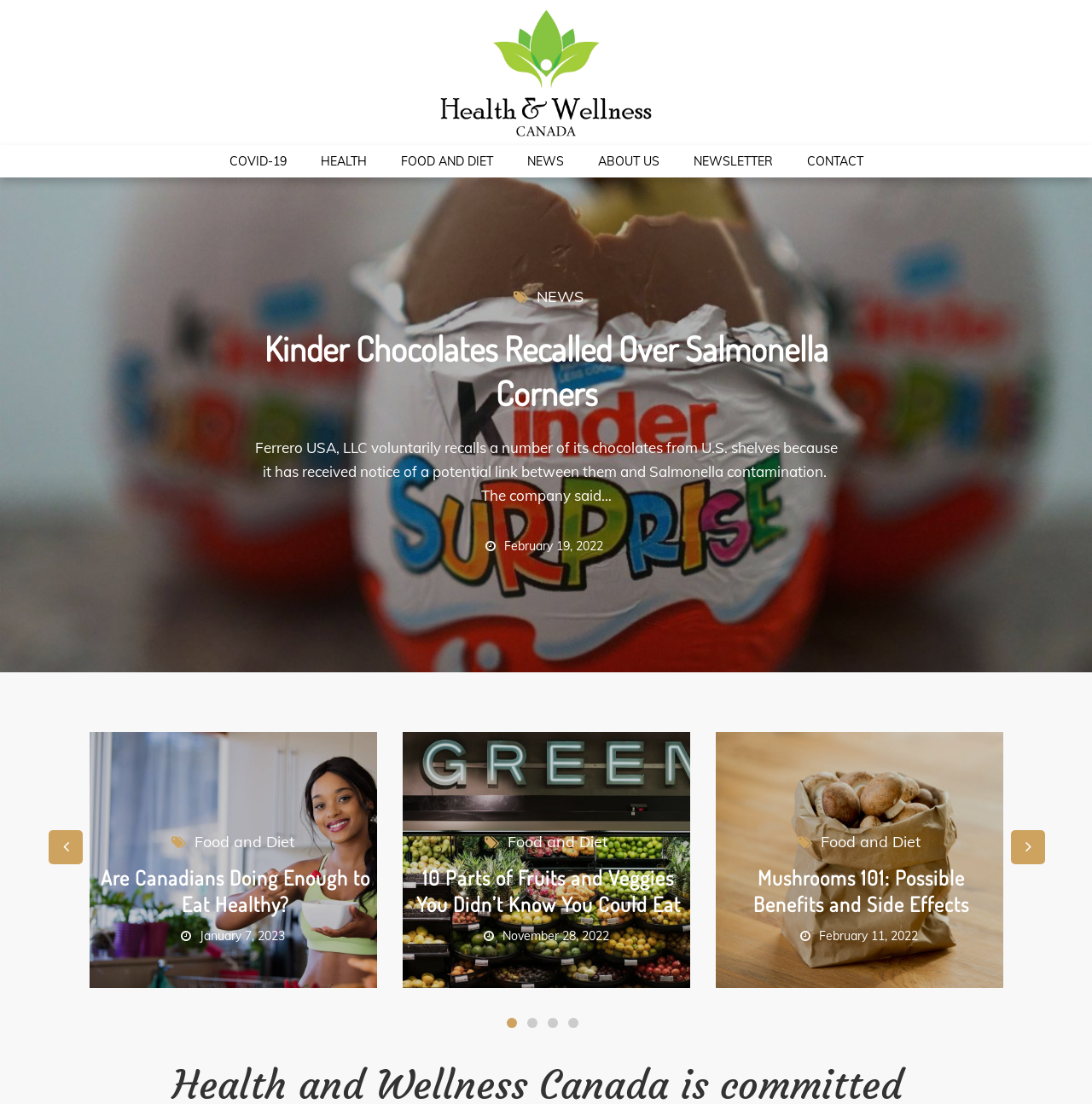Refer to the image and provide an in-depth answer to the question:
How many options are available in the toolbar?

I examined the toolbar and found three options: 'Previous', a list of articles, and 'Next'. Therefore, there are three options available in the toolbar.